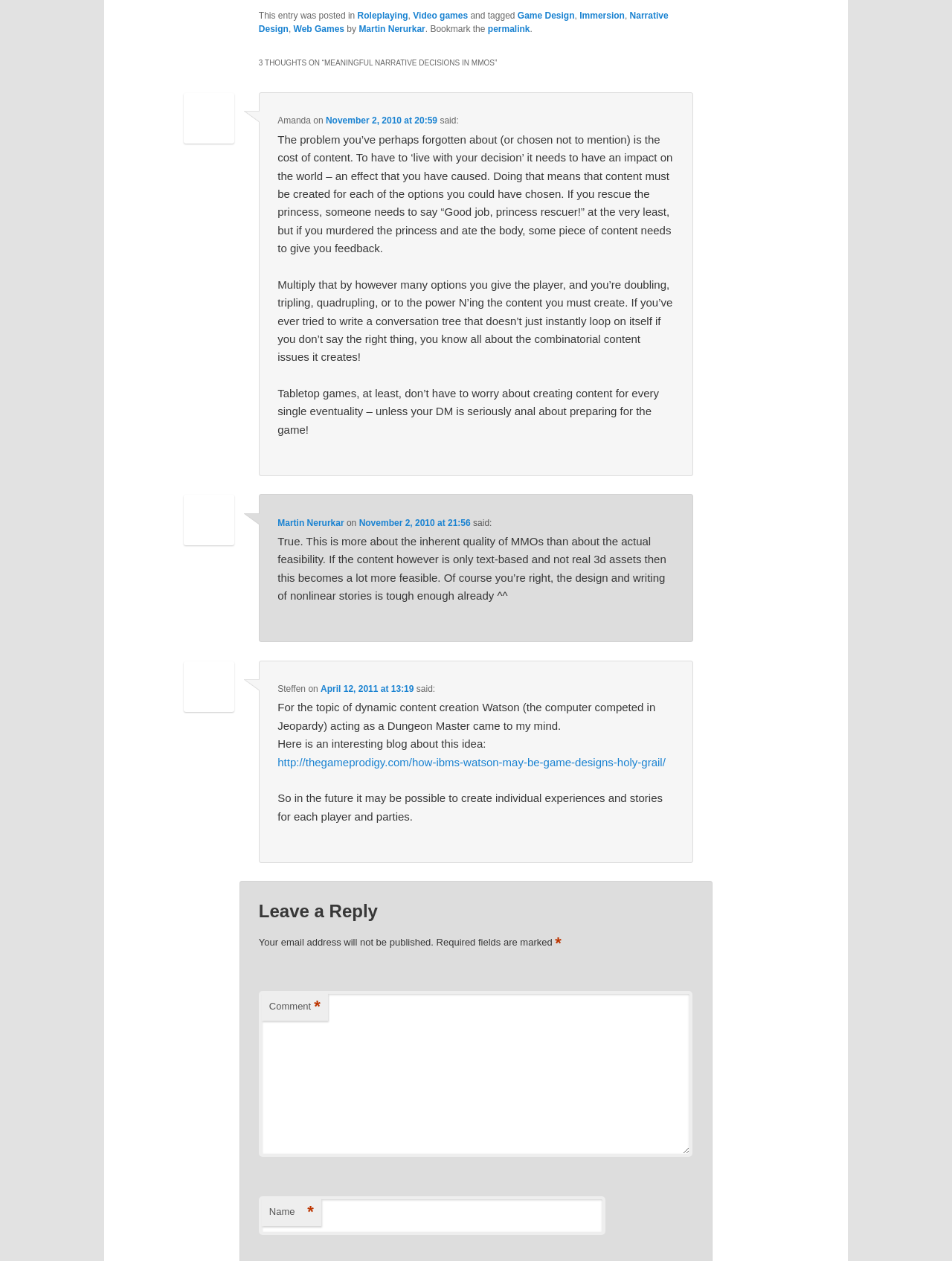Using the webpage screenshot and the element description parent_node: Name name="author", determine the bounding box coordinates. Specify the coordinates in the format (top-left x, top-left y, bottom-right x, bottom-right y) with values ranging from 0 to 1.

[0.272, 0.949, 0.636, 0.979]